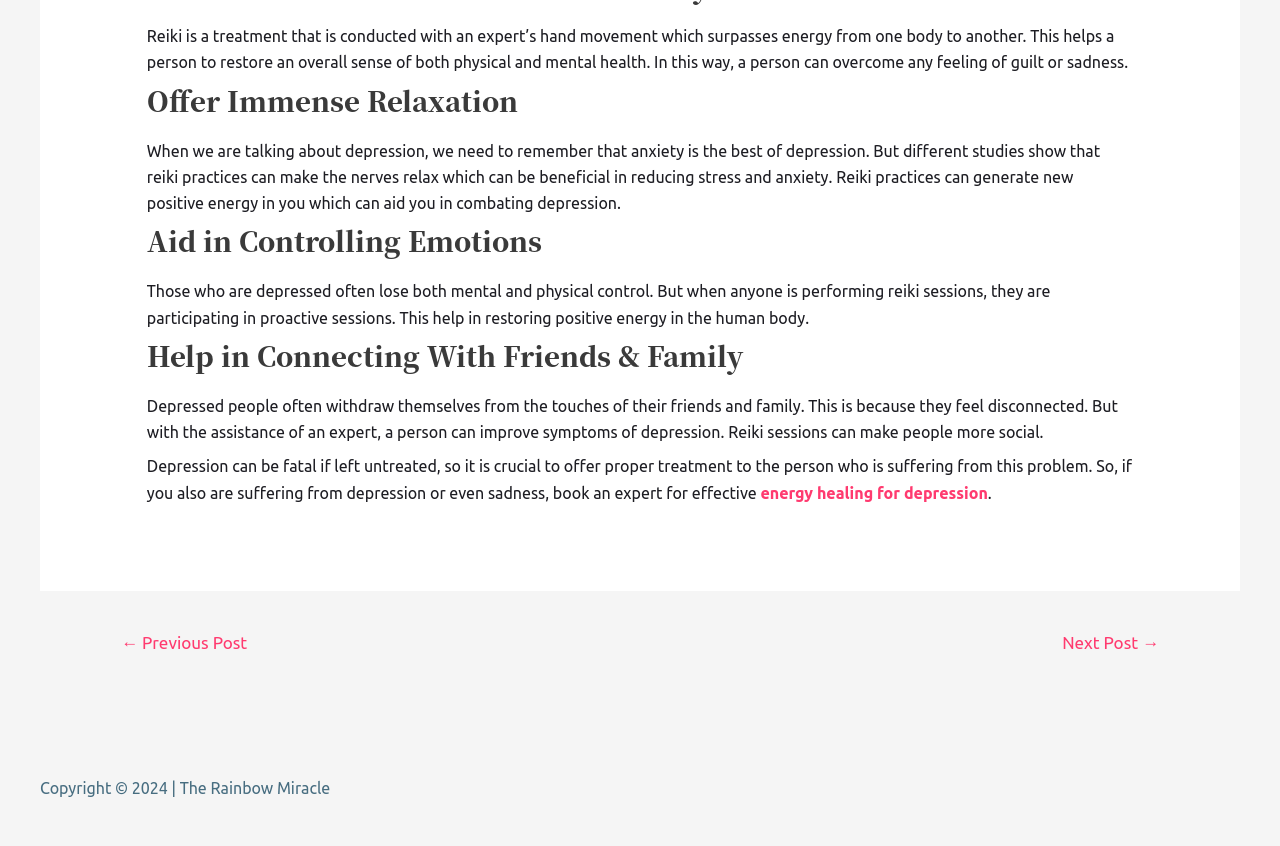Based on the element description, predict the bounding box coordinates (top-left x, top-left y, bottom-right x, bottom-right y) for the UI element in the screenshot: energy healing for depression

[0.594, 0.572, 0.772, 0.593]